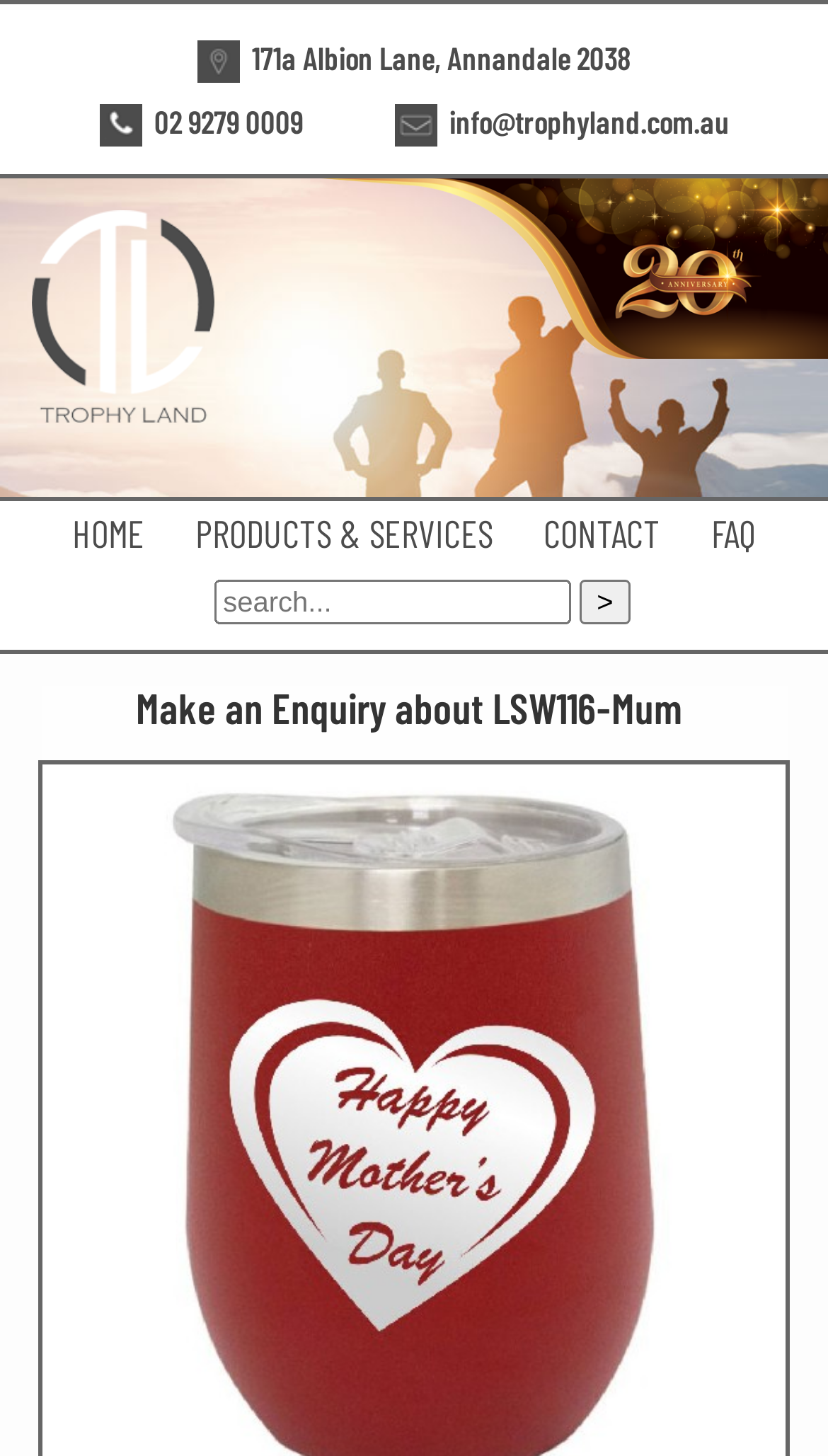Please answer the following question using a single word or phrase: 
What is the address of Trophy Land?

171a Albion Lane, Annandale 2038